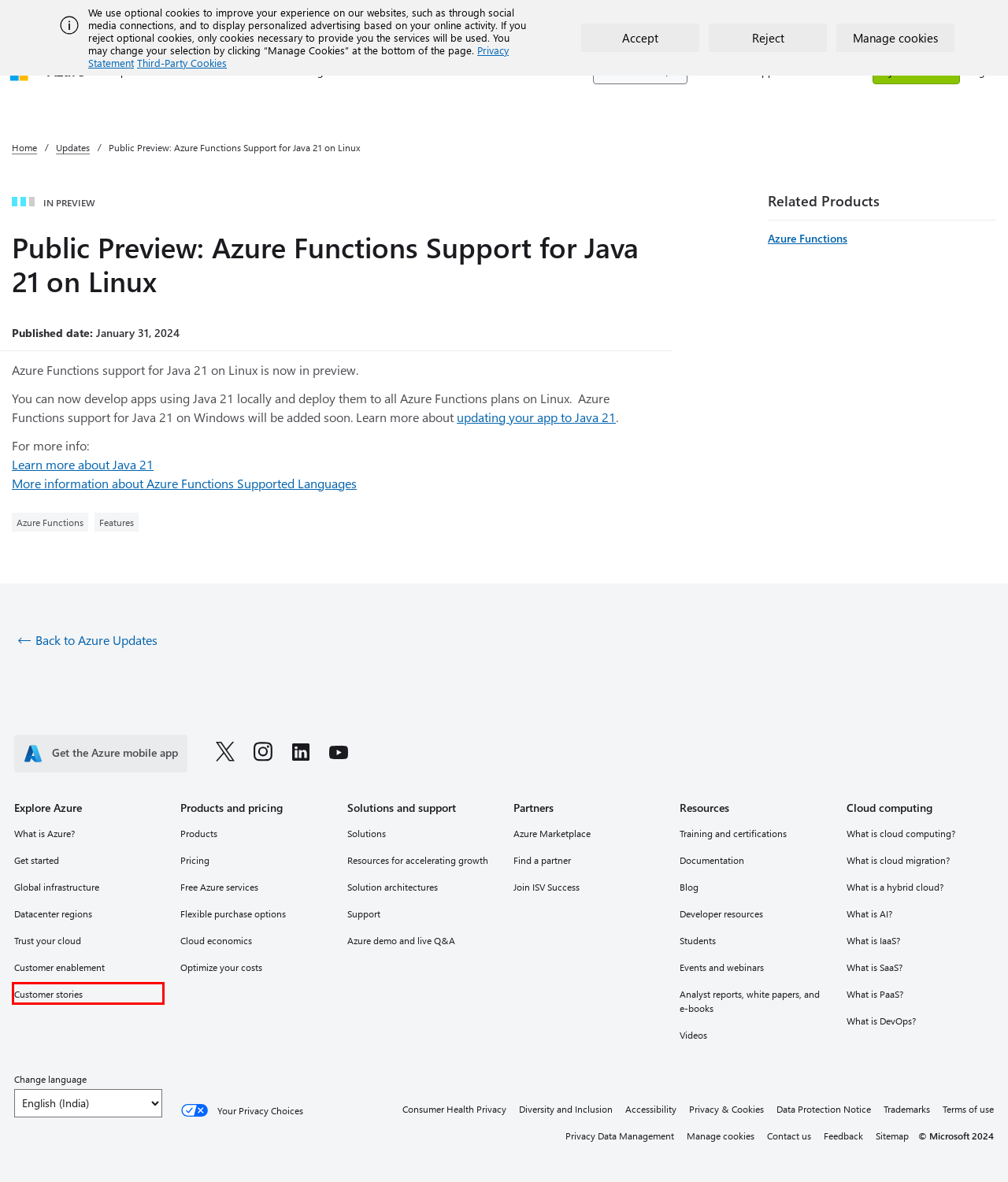Given a webpage screenshot with a red bounding box around a particular element, identify the best description of the new webpage that will appear after clicking on the element inside the red bounding box. Here are the candidates:
A. Microsoft Global Diversity and Inclusion | Microsoft
B. Download the Microsoft Build of OpenJDK | Microsoft Learn
C. Update language versions in Azure Functions | Microsoft Learn
D. Microsoft Customer Stories
E. Accessibility Technology & Tools | Microsoft Accessibility
F. Your request has been blocked. This could be
                        due to several reasons.
G. Trademark and Brand Guidelines | Microsoft Legal
H. Azure documentation | Microsoft Learn

D